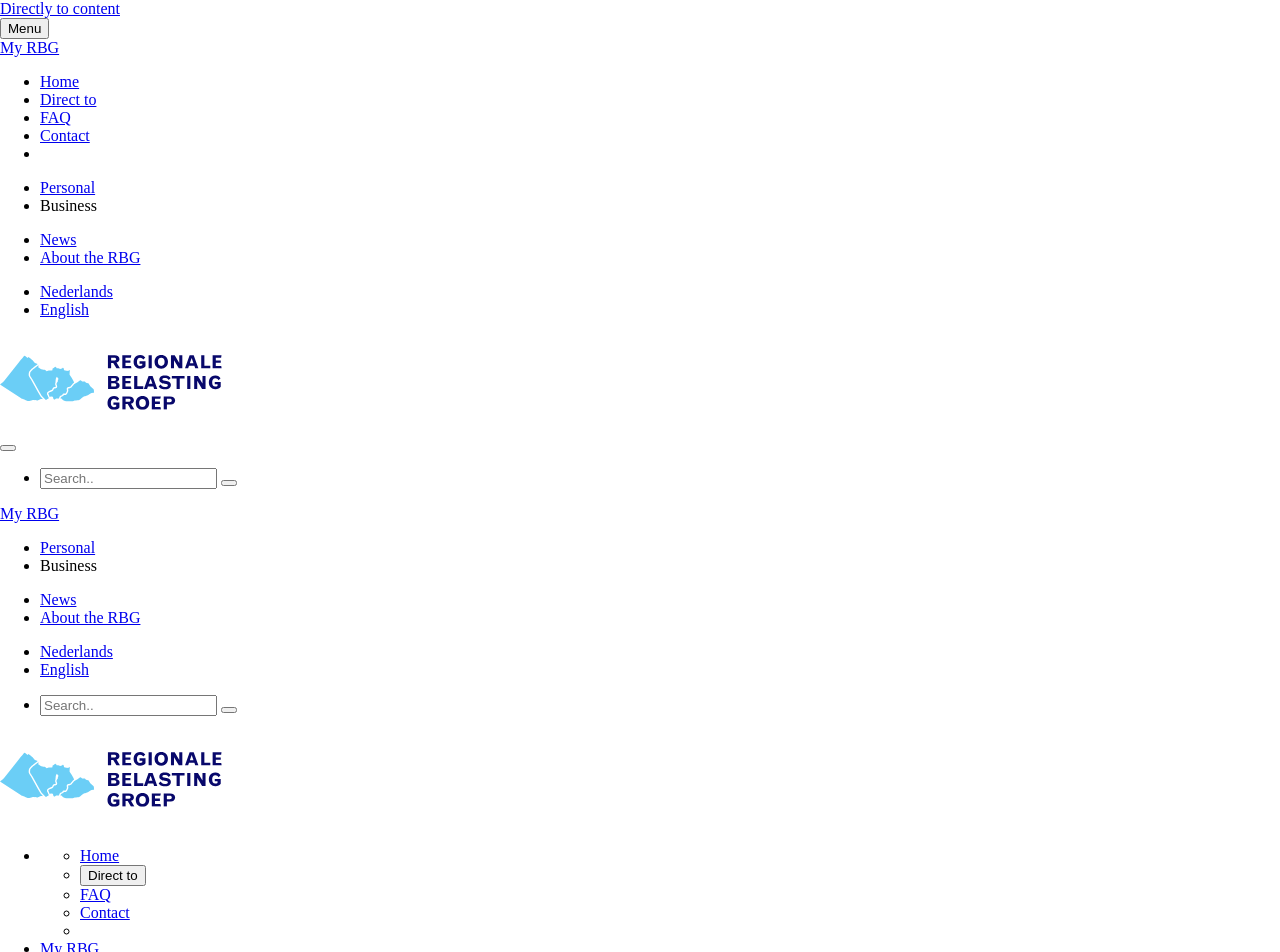Please identify the bounding box coordinates of the clickable region that I should interact with to perform the following instruction: "Click on 'Search by keyword in this website'". The coordinates should be expressed as four float numbers between 0 and 1, i.e., [left, top, right, bottom].

[0.031, 0.816, 0.077, 0.838]